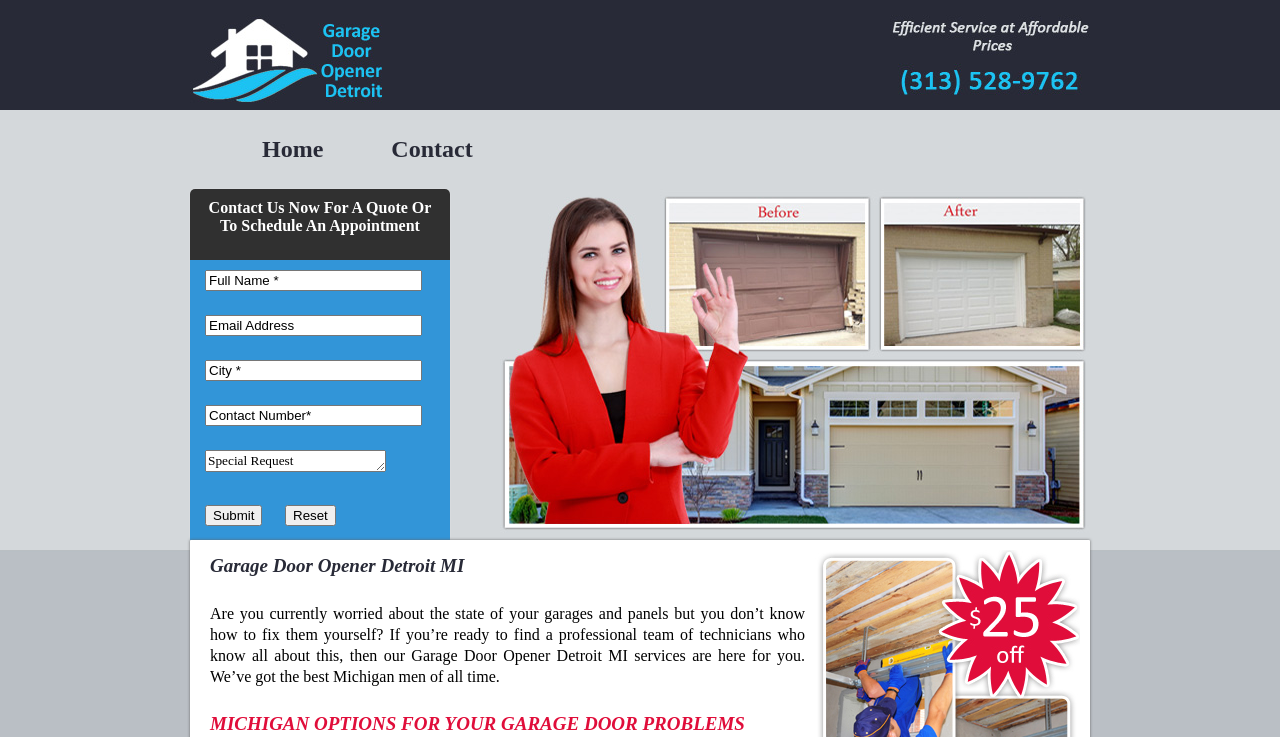What services does the company offer?
Using the image, elaborate on the answer with as much detail as possible.

The webpage mentions that the company's technicians know how to repair and replace springs and tracks, implying that they offer garage door opener repair and replacement services. This is also supported by the heading 'Garage Door Opener Detroit MI' and the description of the company's services.